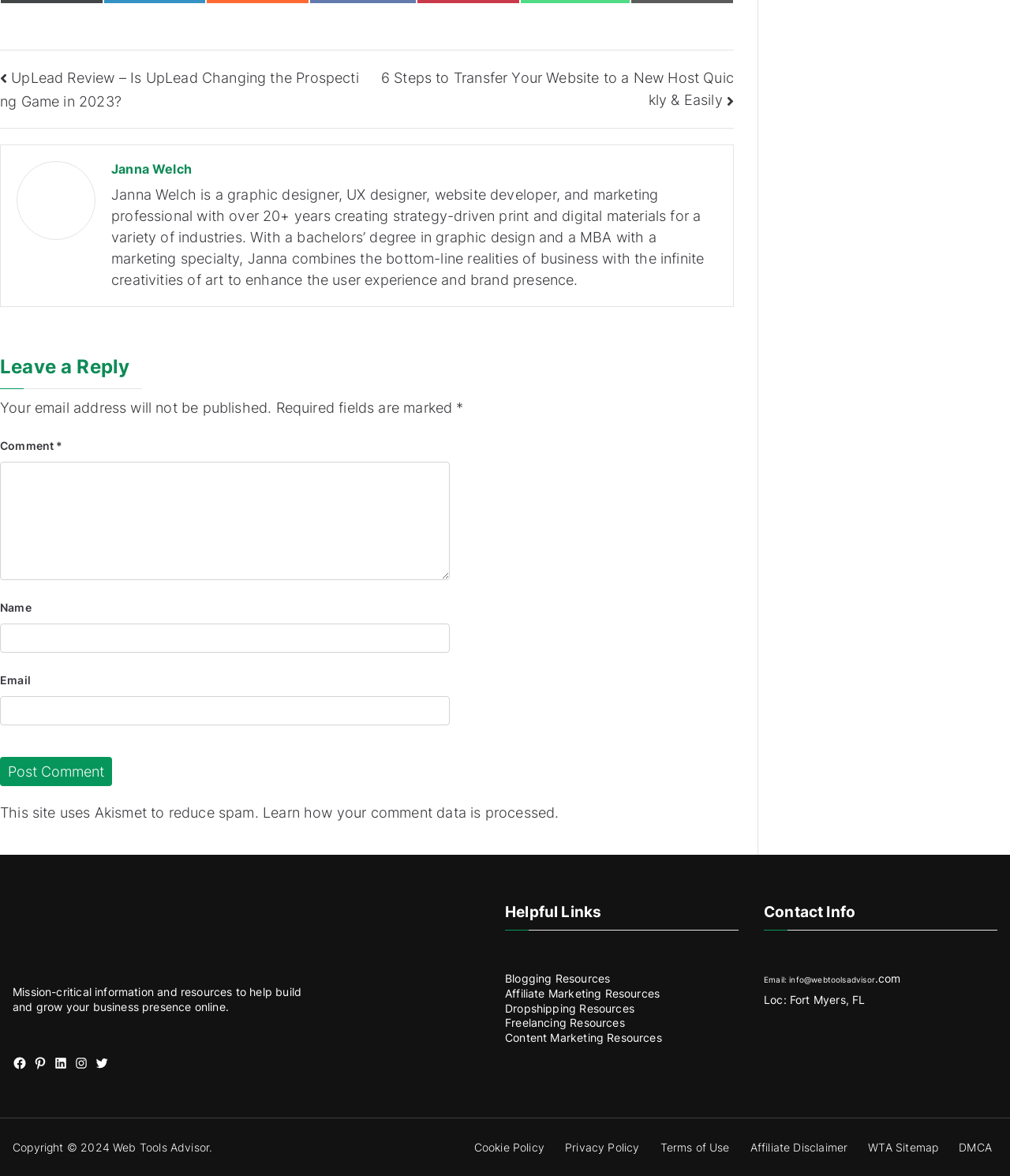What is the purpose of the website?
Please give a detailed answer to the question using the information shown in the image.

The website appears to provide resources and information to help build and grow a business presence online, as indicated by the static text elements and links to various resources and social media platforms.